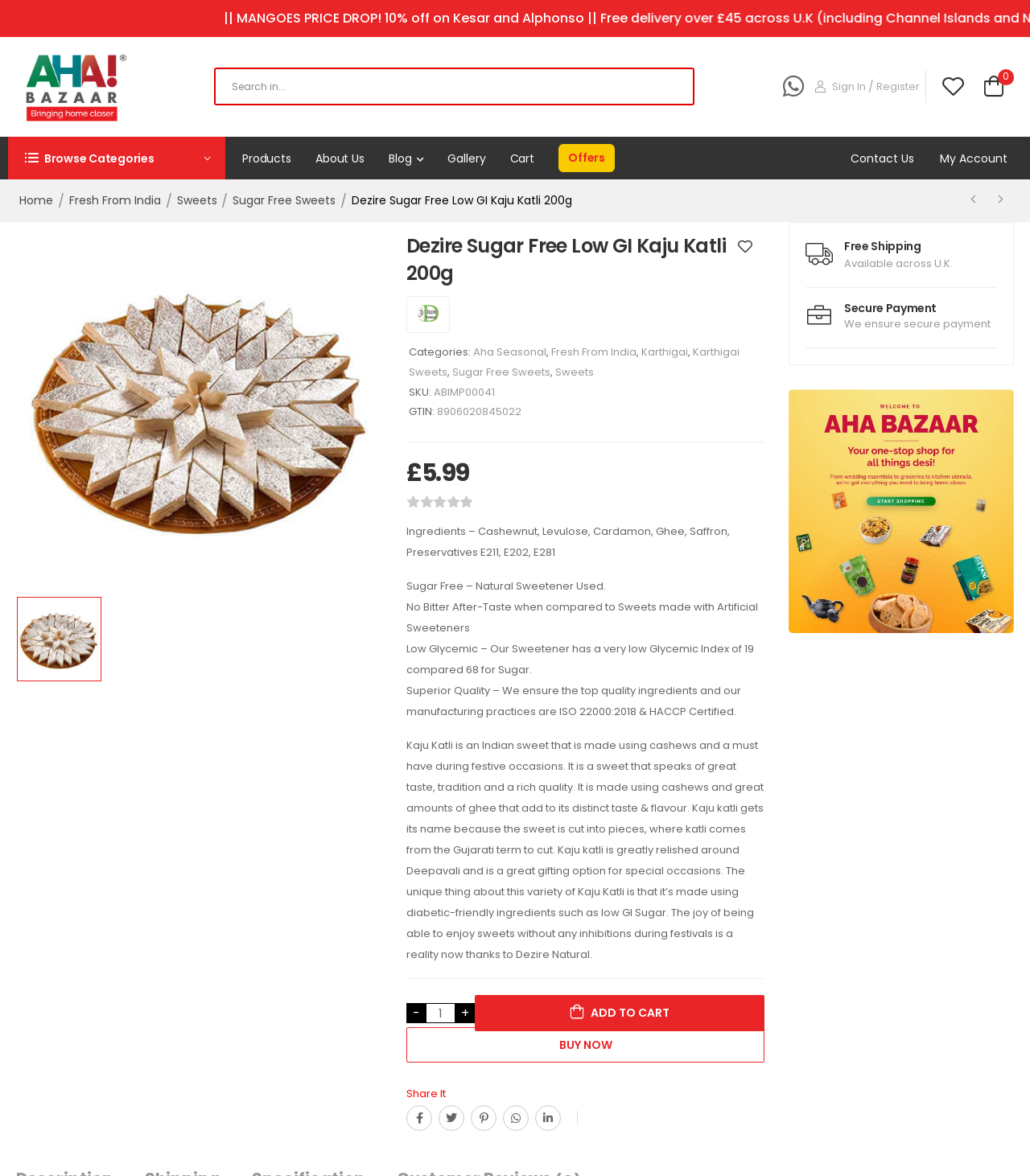Identify the bounding box coordinates for the region of the element that should be clicked to carry out the instruction: "Search for products". The bounding box coordinates should be four float numbers between 0 and 1, i.e., [left, top, right, bottom].

[0.209, 0.059, 0.672, 0.089]